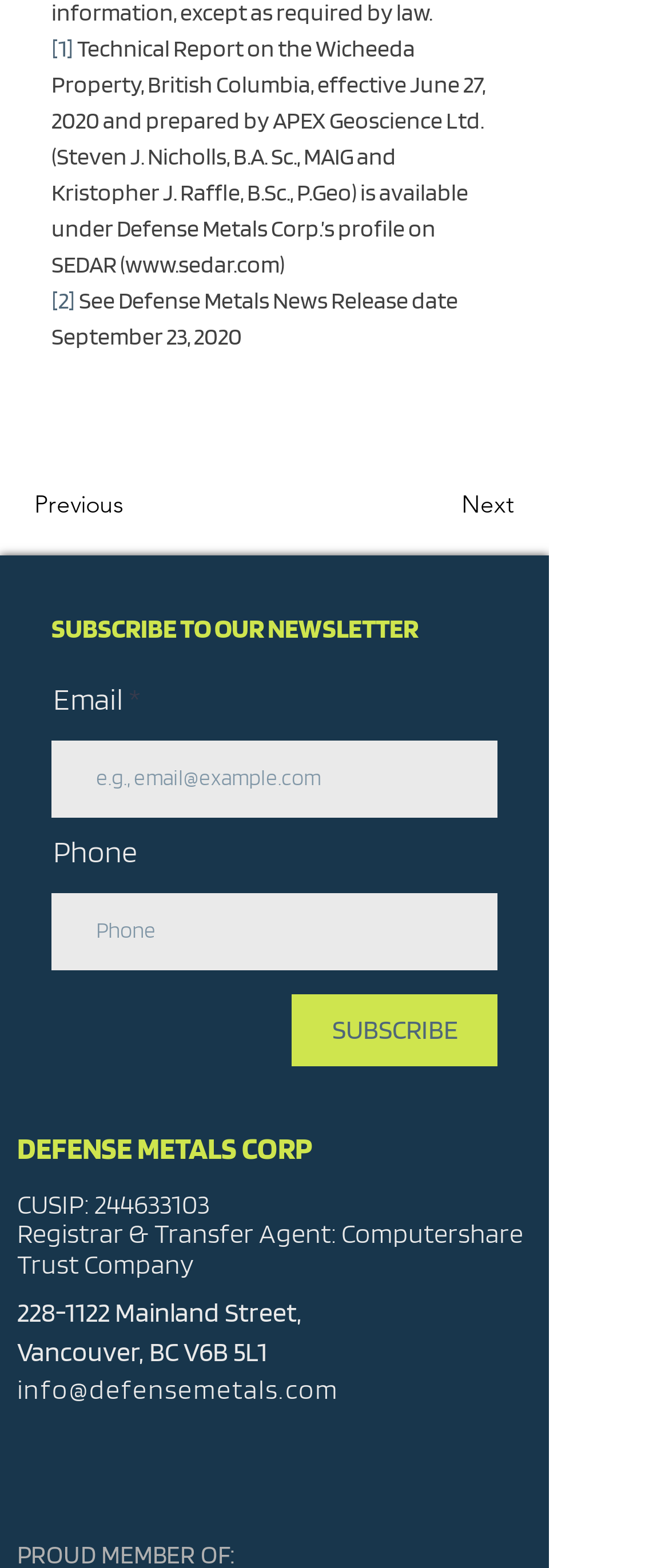Can you find the bounding box coordinates for the element to click on to achieve the instruction: "Visit the LinkedIn page"?

[0.105, 0.917, 0.169, 0.944]